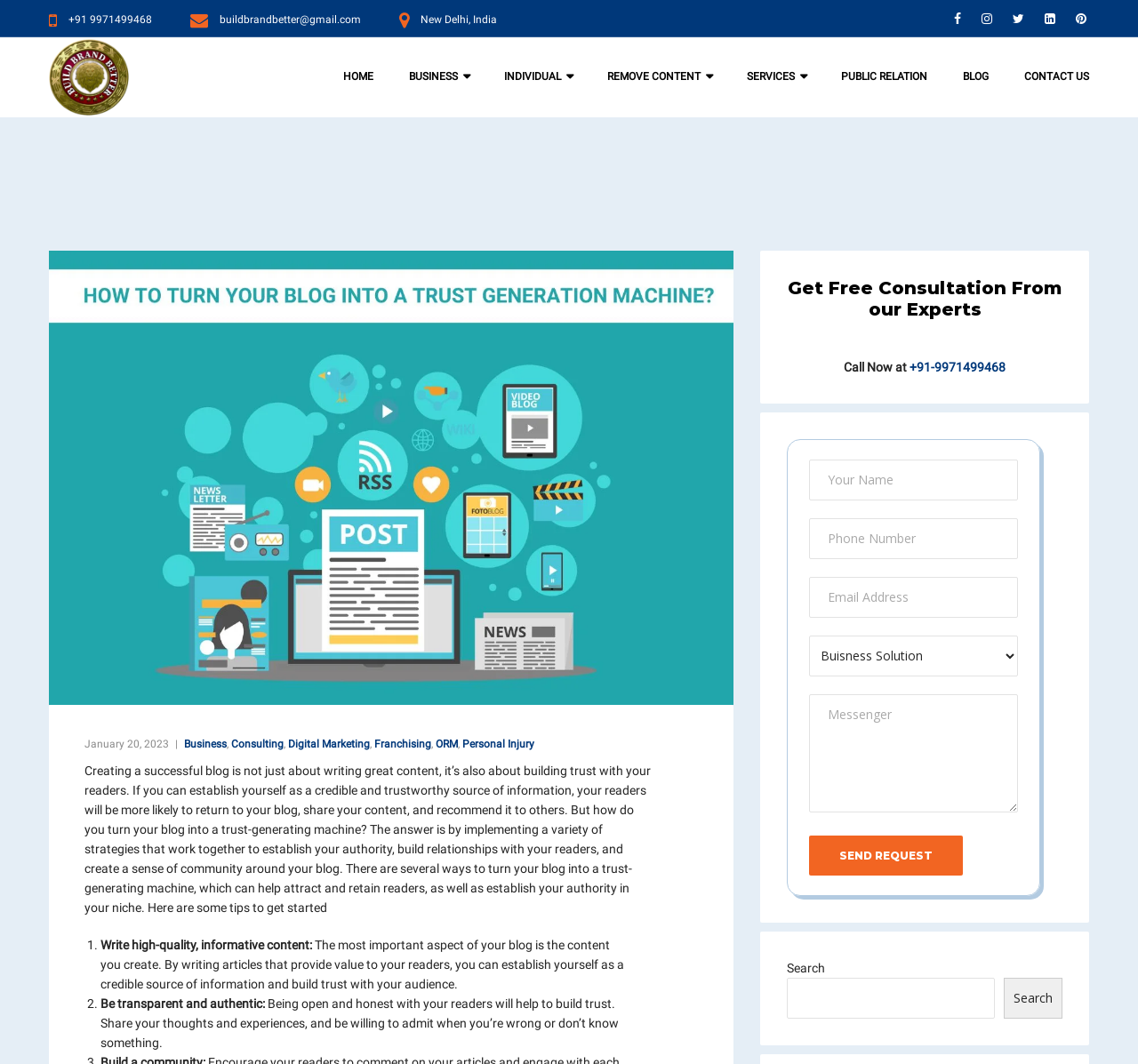Based on the image, please respond to the question with as much detail as possible:
What is the purpose of the contact form?

The purpose of the contact form can be inferred from the button at the bottom of the form, which is labeled as 'Send Request'.